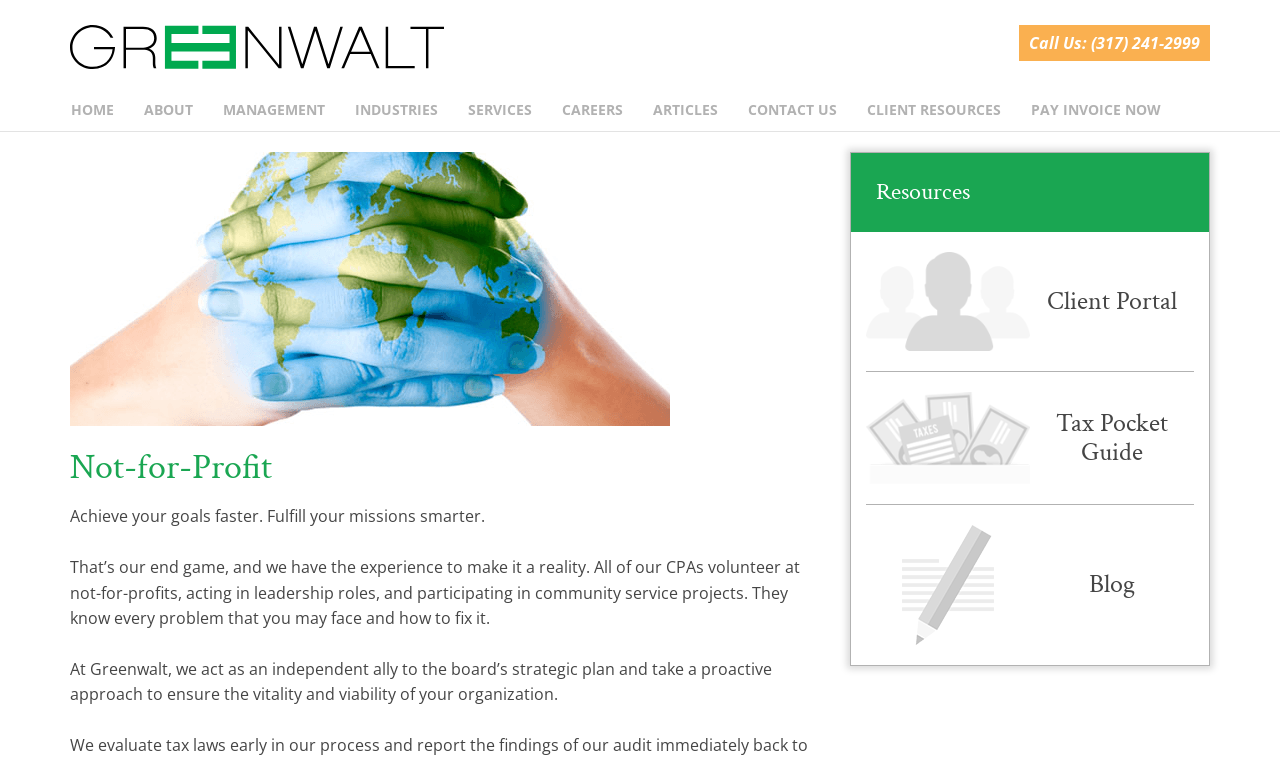What is the role of the organization?
Please provide a detailed and thorough answer to the question.

I found the role of the organization by reading the text on the webpage, which says 'At Greenwalt, we act as an independent ally to the board’s strategic plan and take a proactive approach to ensure the vitality and viability of your organization.' This suggests that the organization acts as an independent ally to not-for-profits.